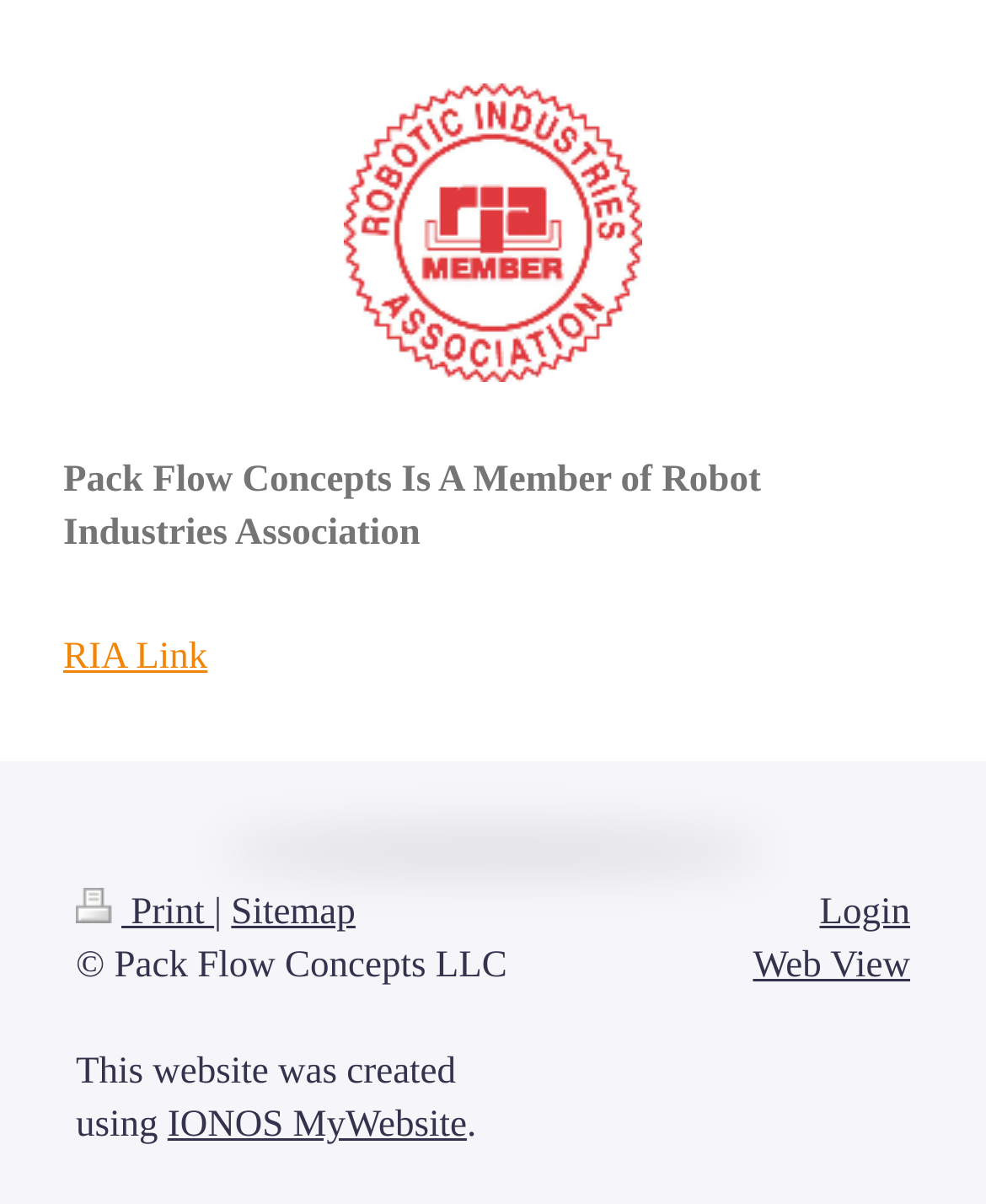Using the information shown in the image, answer the question with as much detail as possible: What is the website builder used to create this webpage?

I found this information by looking at the link element with the text 'IONOS MyWebsite' which is located at the bottom of the webpage.